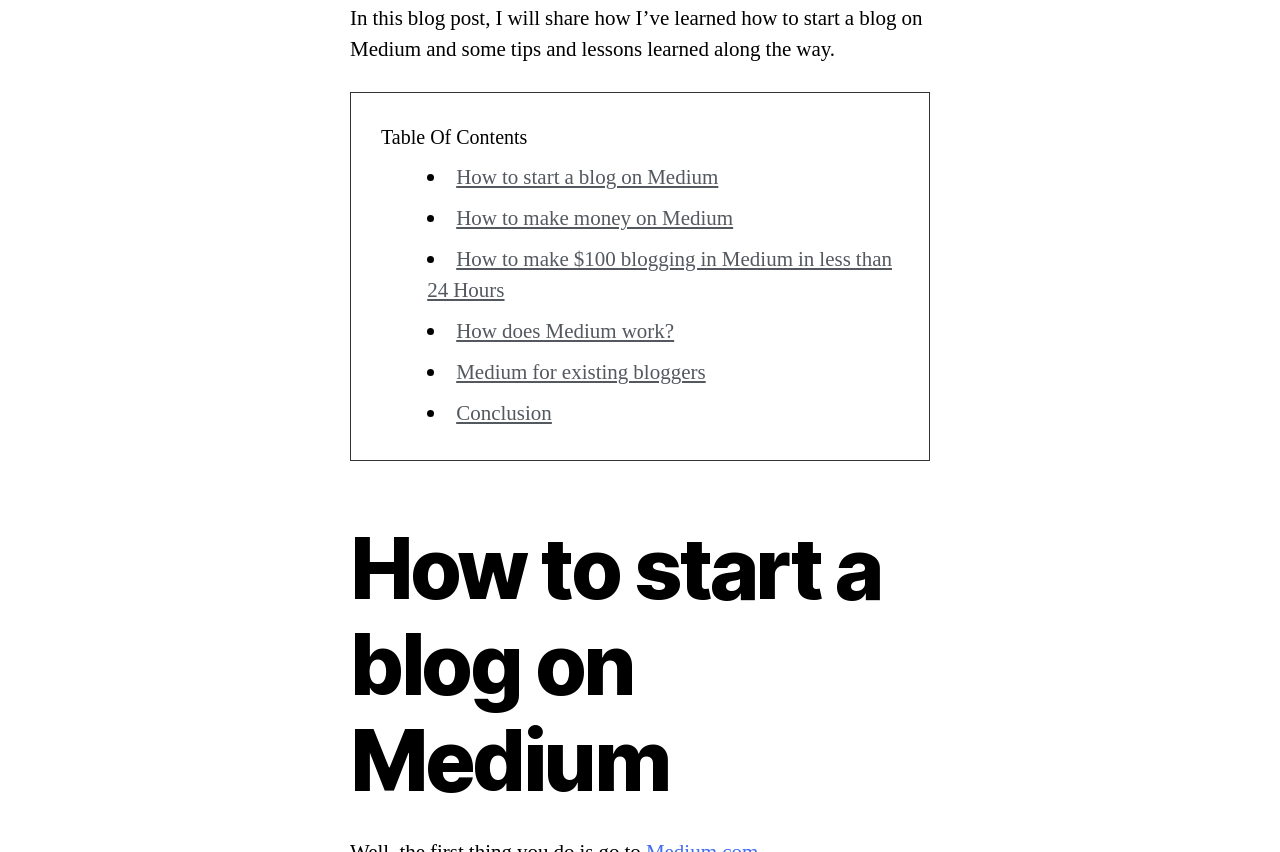Given the element description "Conclusion", identify the bounding box of the corresponding UI element.

[0.356, 0.47, 0.431, 0.502]